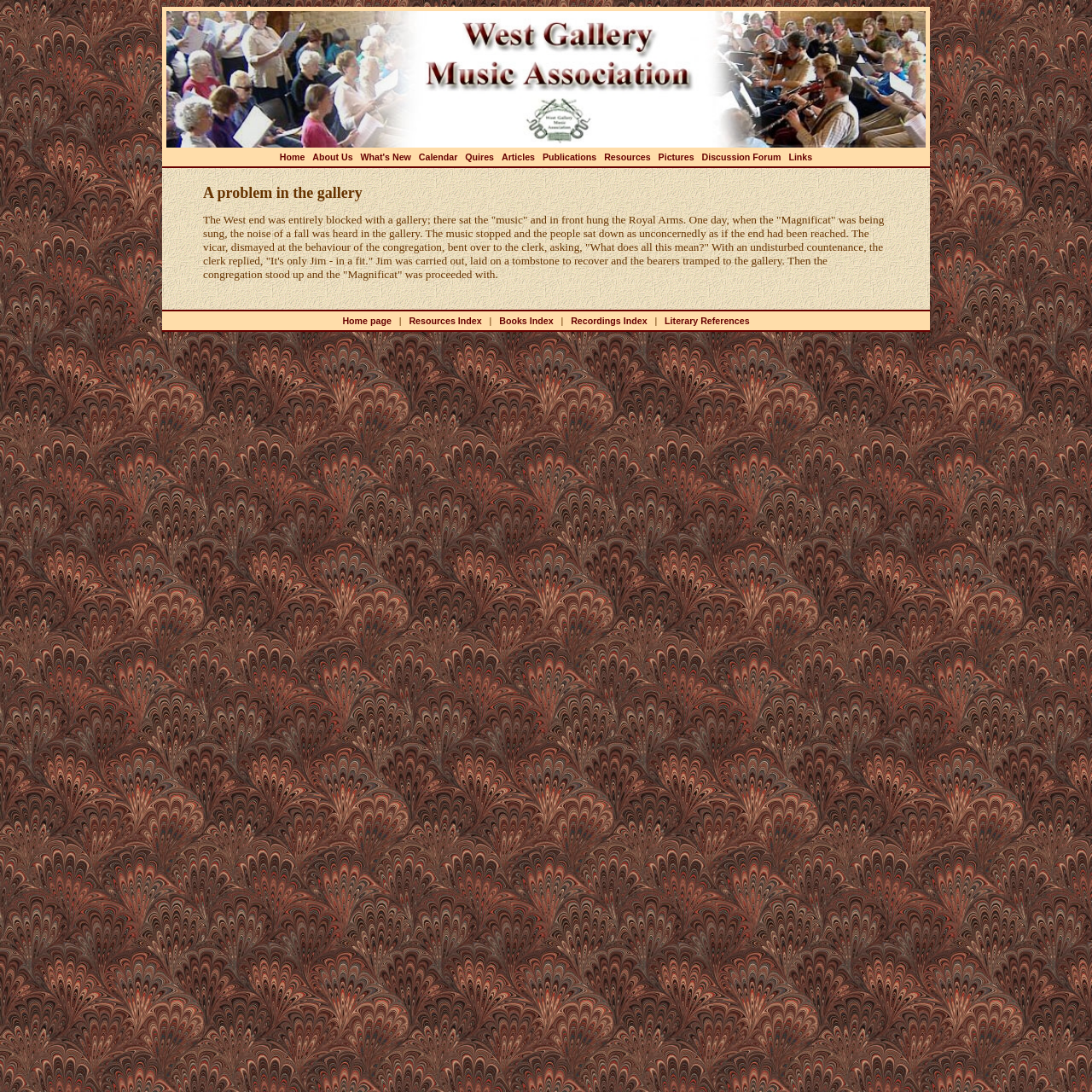What is the name of the music association?
Refer to the image and provide a one-word or short phrase answer.

West Gallery Music Association